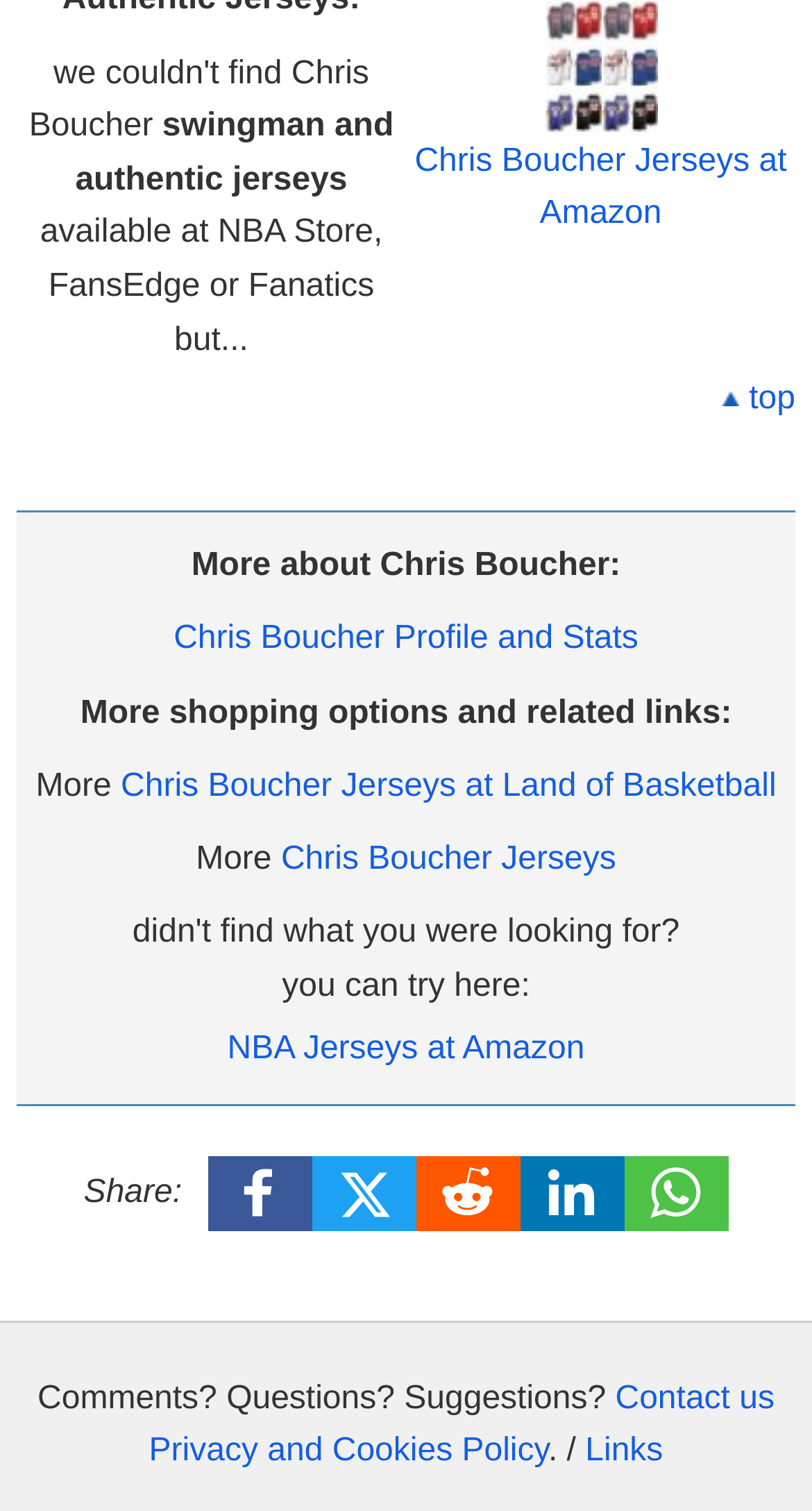Give a one-word or phrase response to the following question: What is the contact method for comments or questions?

Contact us